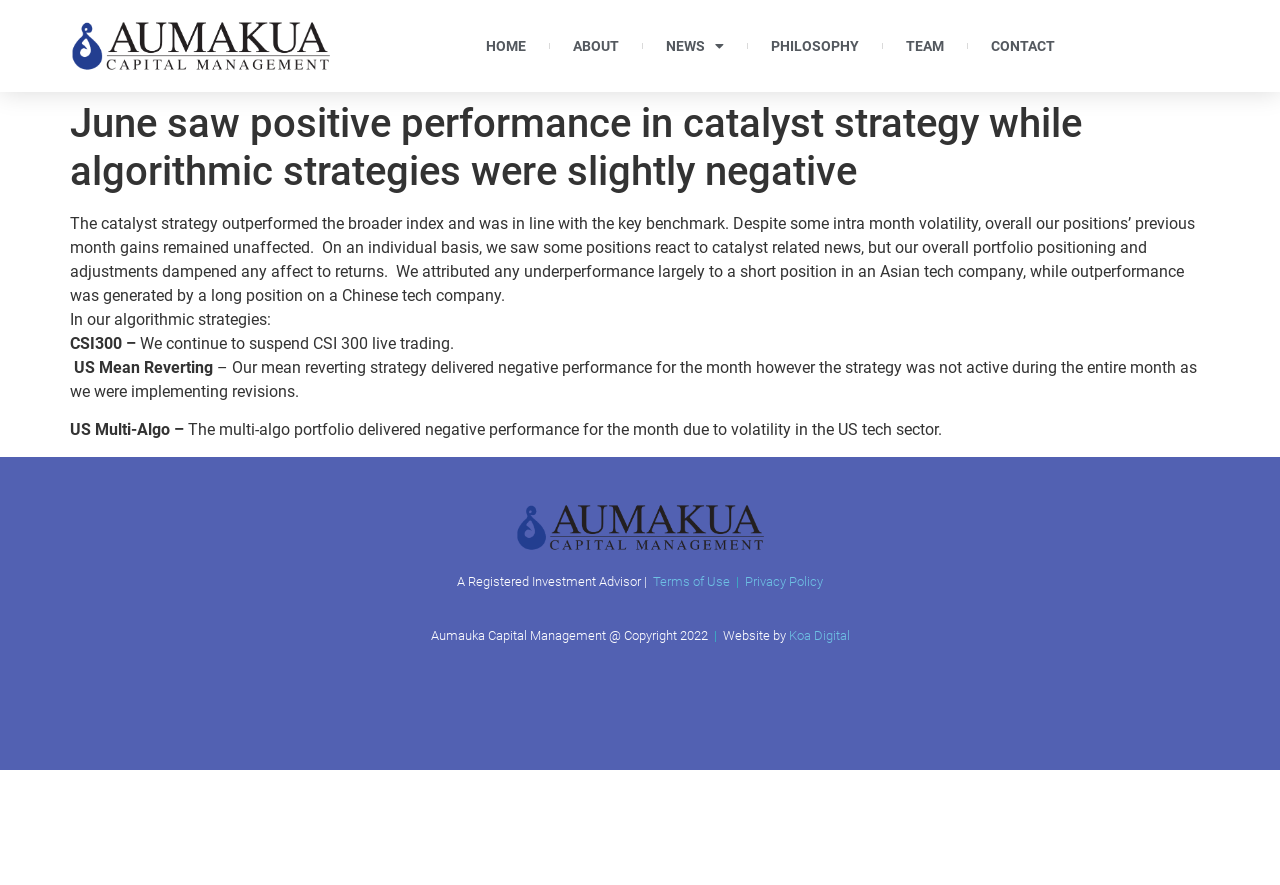Who is the website designed by?
Using the image as a reference, give an elaborate response to the question.

The webpage has a footer section that mentions 'Website by Koa Digital', indicating that the website is designed by Koa Digital.